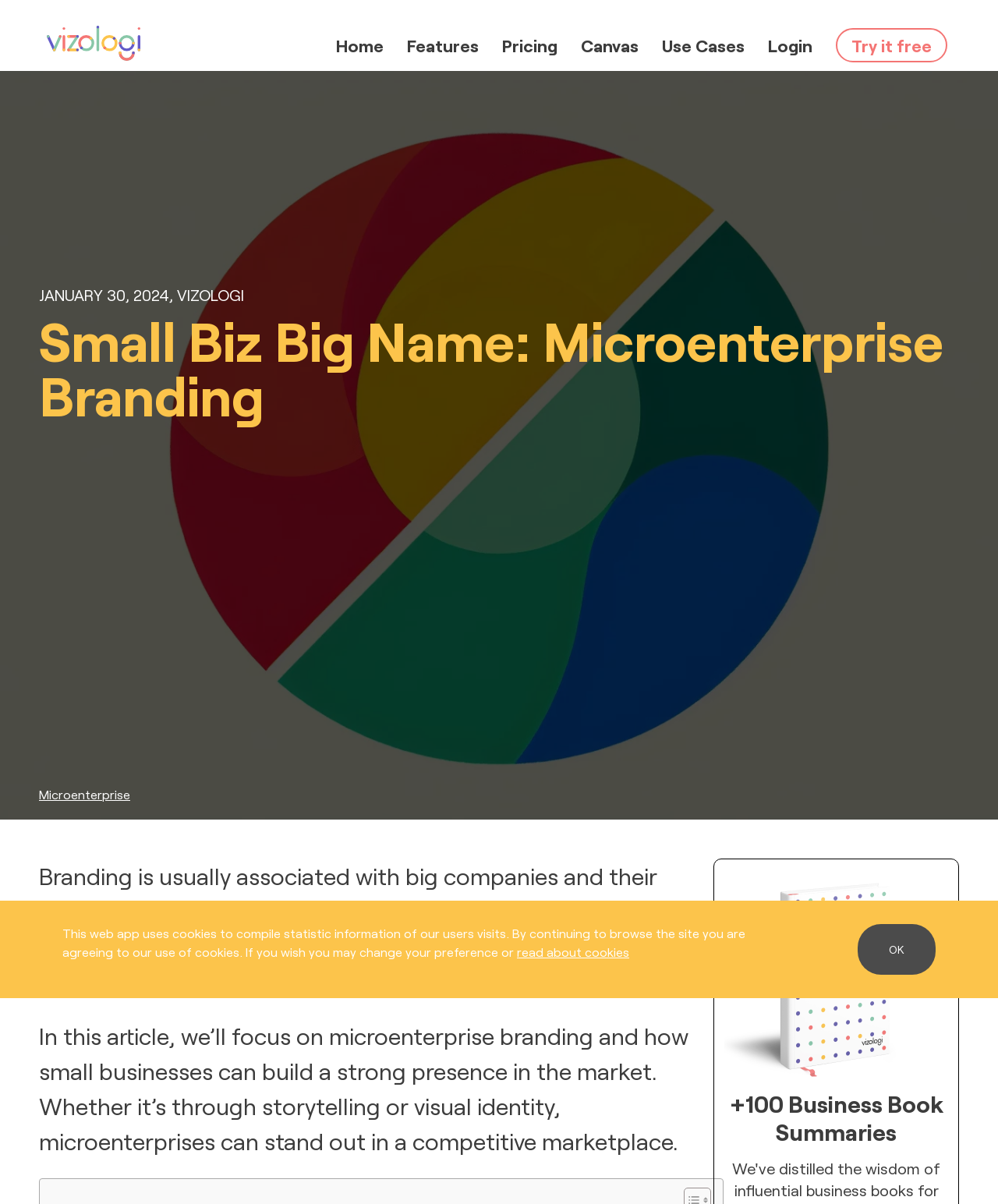Given the element description Try it free, specify the bounding box coordinates of the corresponding UI element in the format (top-left x, top-left y, bottom-right x, bottom-right y). All values must be between 0 and 1.

[0.838, 0.017, 0.949, 0.045]